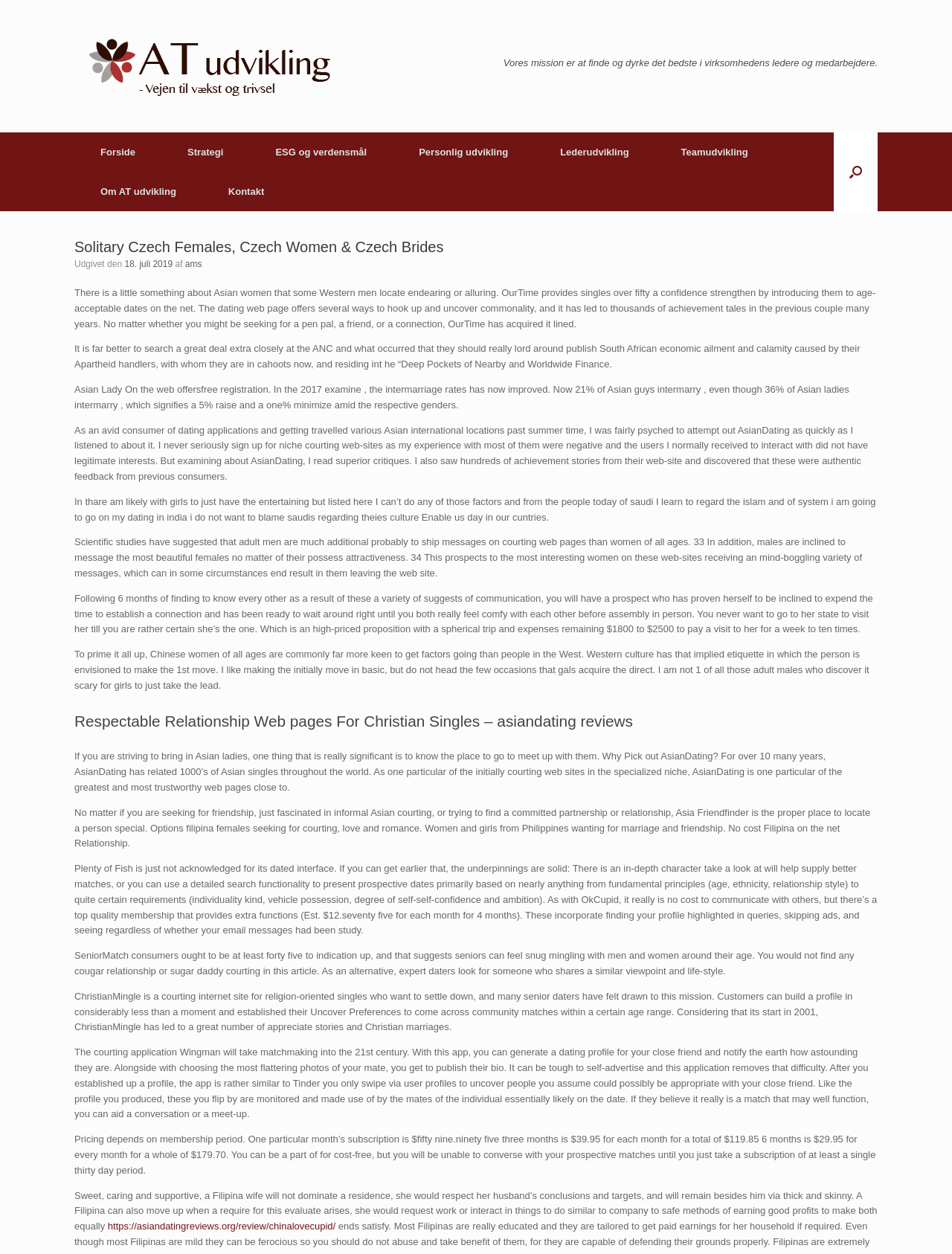Please identify the bounding box coordinates of the element on the webpage that should be clicked to follow this instruction: "Click the 'https://asiandatingreviews.org/review/chinalovecupid/' link". The bounding box coordinates should be given as four float numbers between 0 and 1, formatted as [left, top, right, bottom].

[0.113, 0.973, 0.353, 0.982]